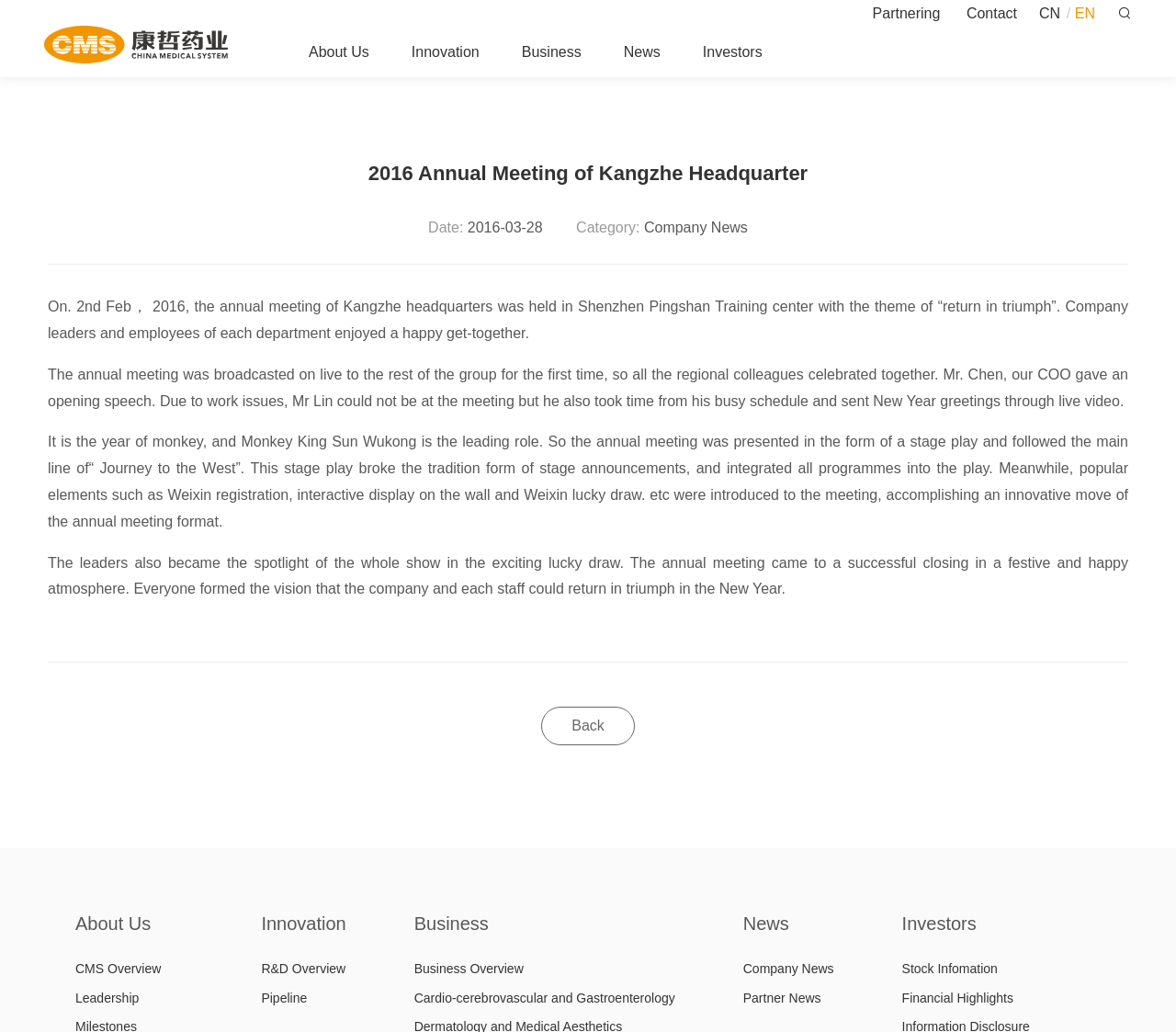Bounding box coordinates are to be given in the format (top-left x, top-left y, bottom-right x, bottom-right y). All values must be floating point numbers between 0 and 1. Provide the bounding box coordinate for the UI element described as: Investors

[0.767, 0.879, 0.911, 0.911]